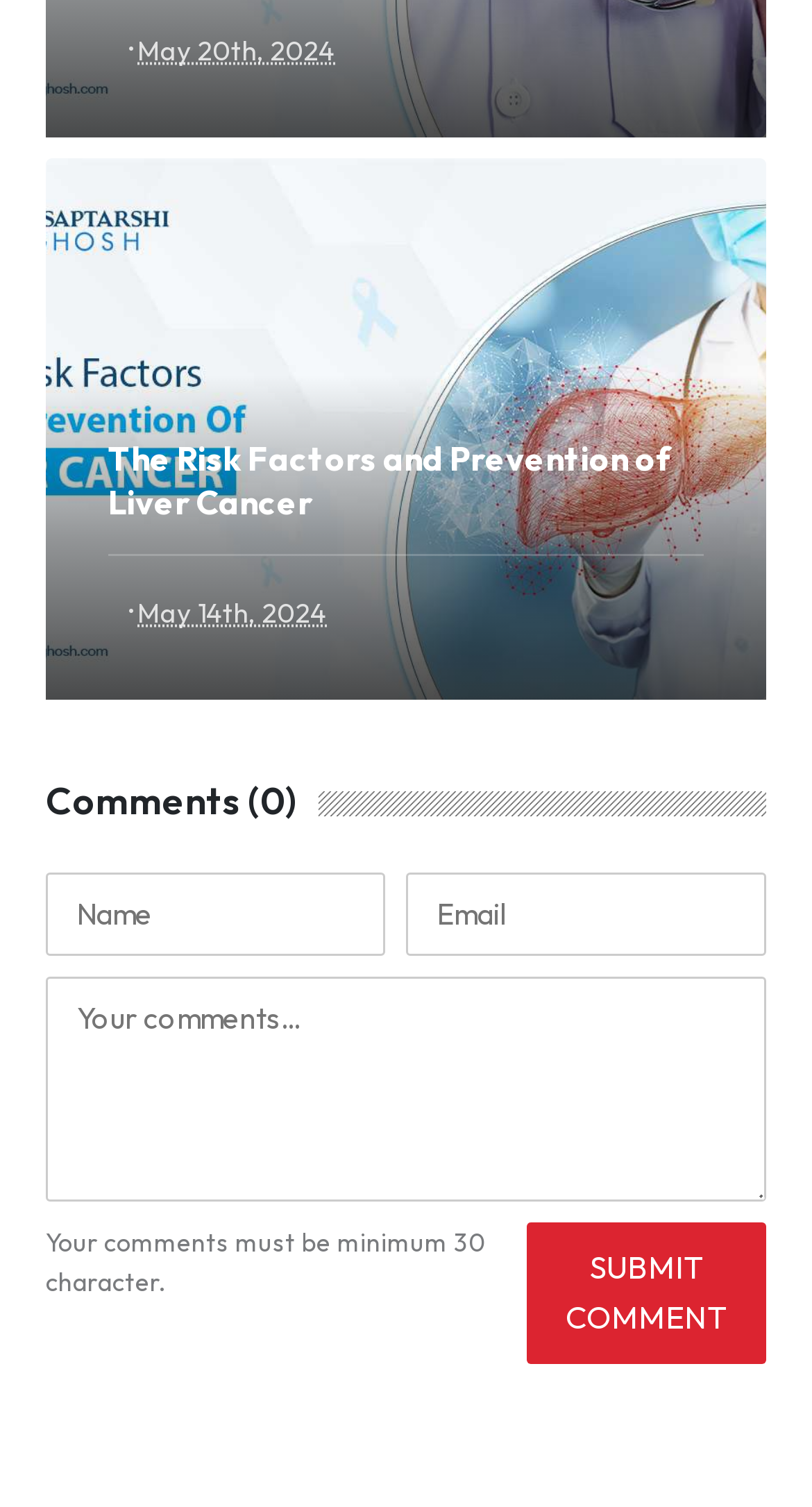How many comments are there on this article?
Answer the question with a single word or phrase by looking at the picture.

0